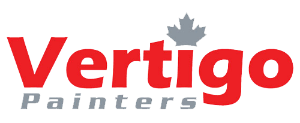Describe thoroughly the contents of the image.

The image displays the logo of Vertigo Painters, characterized by a bold red font for "Vertigo" and a sleek gray font for "Painters." The logo is accented with a stylized maple leaf above the "i" in "Vertigo," symbolizing the company's Canadian roots. This logo represents Vertigo Painters, a professional painting service based in Winnipeg, known for offering high-quality interior painting services. The branding conveys a sense of reliability and professionalism, aligning with the company's emphasis on customer satisfaction and aesthetic enhancement through expert painting solutions.